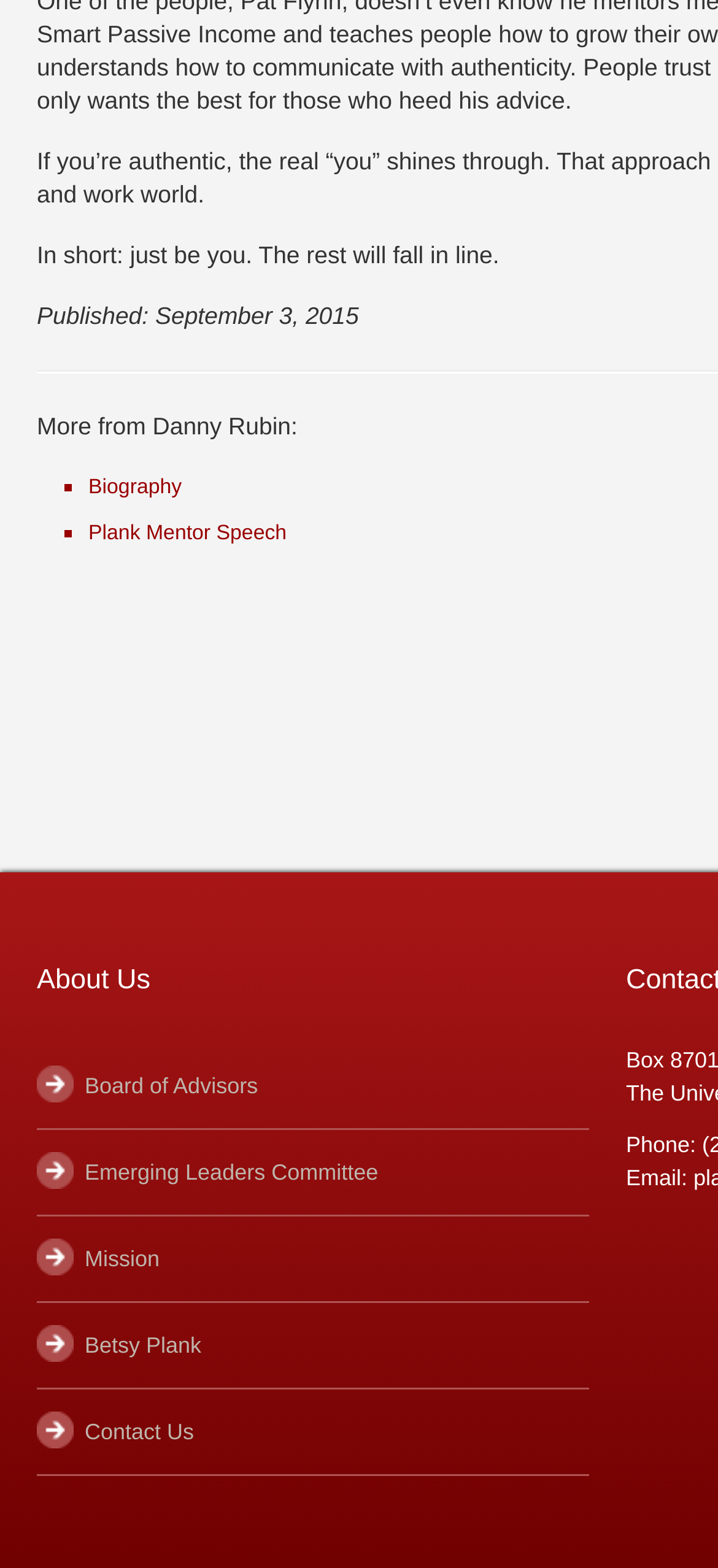Respond with a single word or phrase for the following question: 
How many links are under 'About Us'?

6